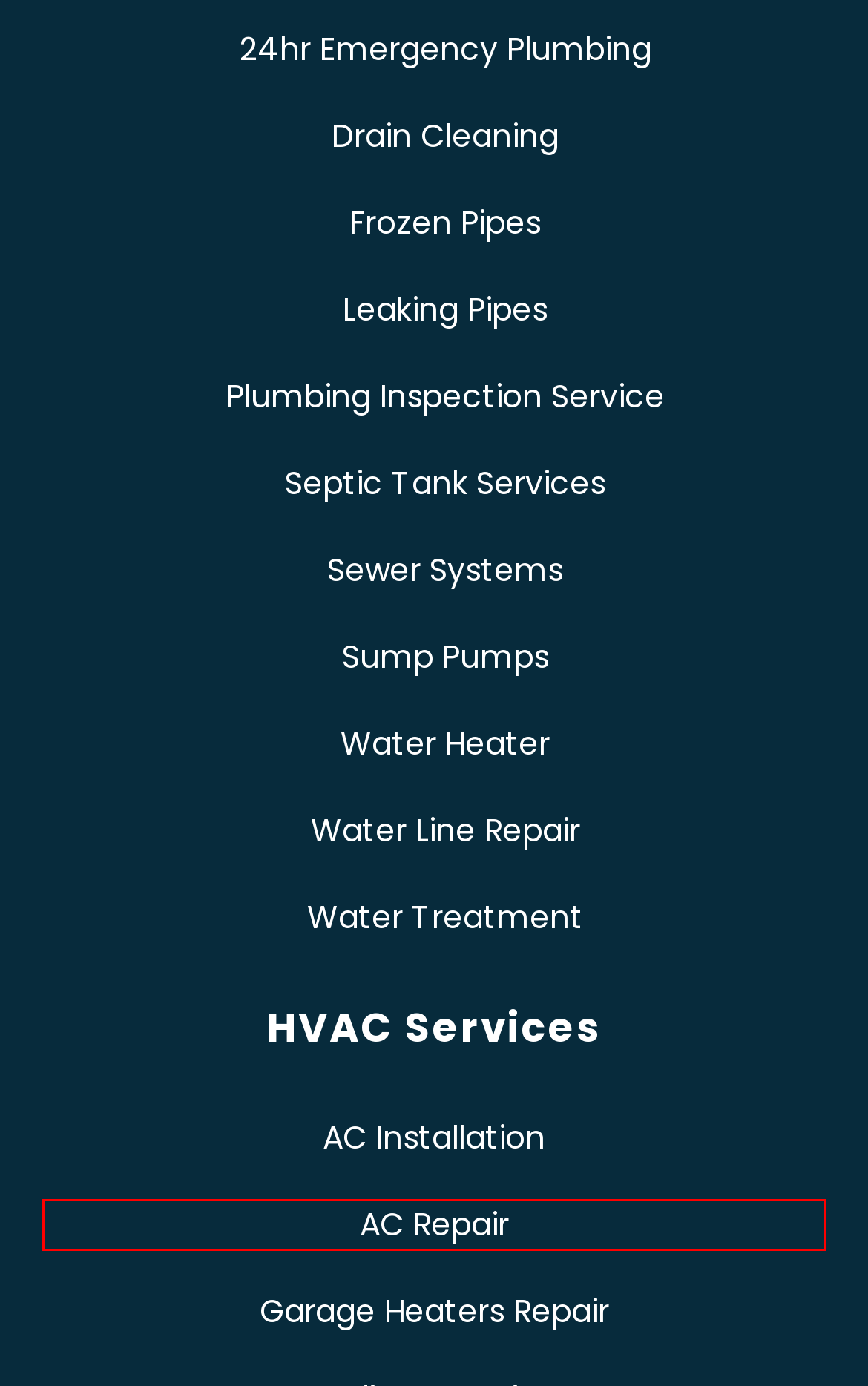You are provided with a screenshot of a webpage that has a red bounding box highlighting a UI element. Choose the most accurate webpage description that matches the new webpage after clicking the highlighted element. Here are your choices:
A. Top AC Installation Expert in Edmonton - Capital Plumbing
B. Top Water Treatment Service in Edmonton - Capital
C. Garage Heaters Repair - Capital Plumbing & Heating
D. Top-Rated Plumbing Inspection Service in Edmonton - Capital
E. AC Repair - Capital Plumbing & Heating
F. 24 hour Plumbers Edmonton - Emergency Plumbing - Capital Plumbing
G. How to Fix Frozen Pipes - Capital Plumbing
H. Septic Tank Installation & Repair in Edmonton - Capital

E